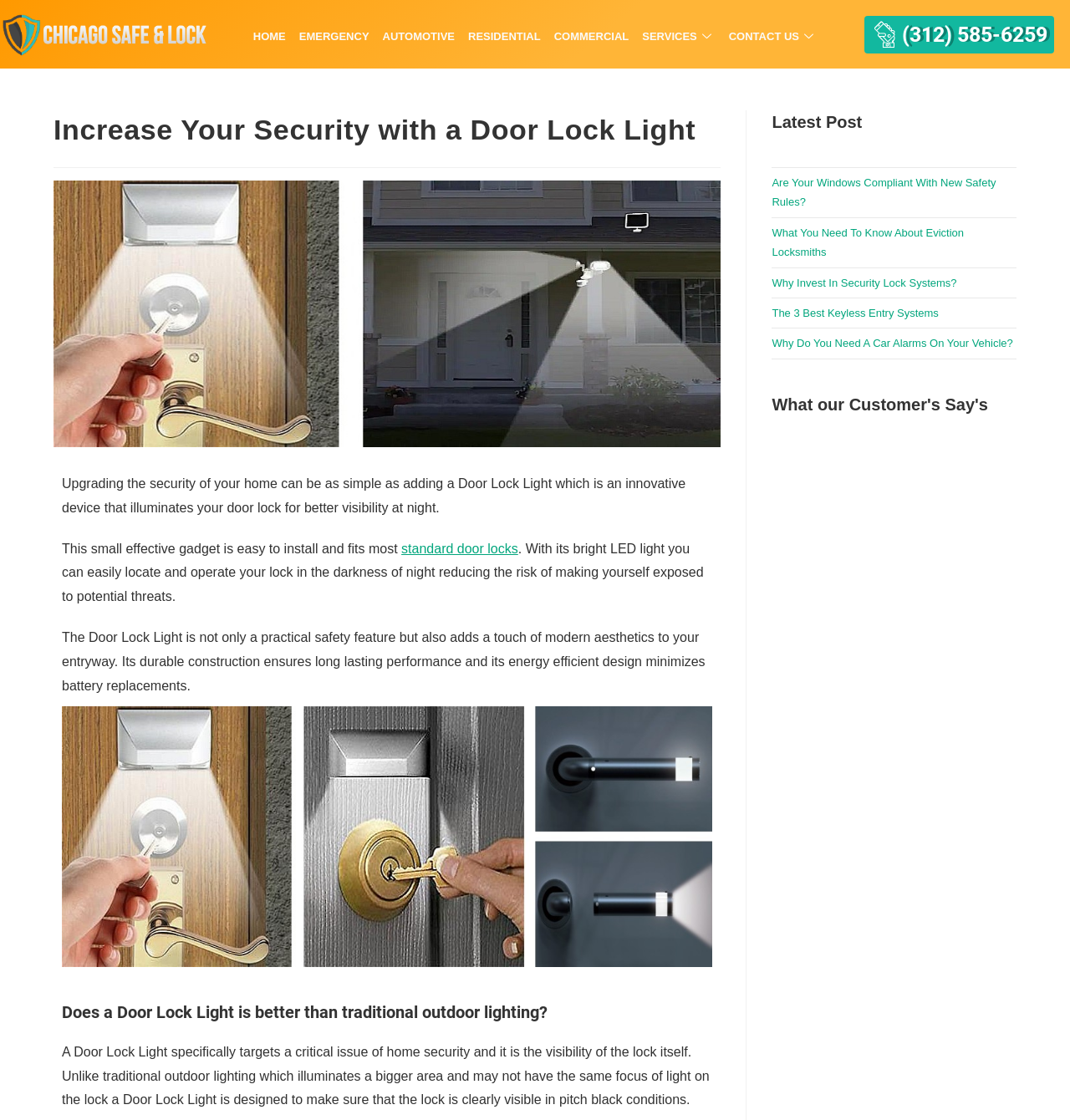Please determine the bounding box coordinates of the element's region to click in order to carry out the following instruction: "Click HOME". The coordinates should be four float numbers between 0 and 1, i.e., [left, top, right, bottom].

[0.23, 0.018, 0.273, 0.047]